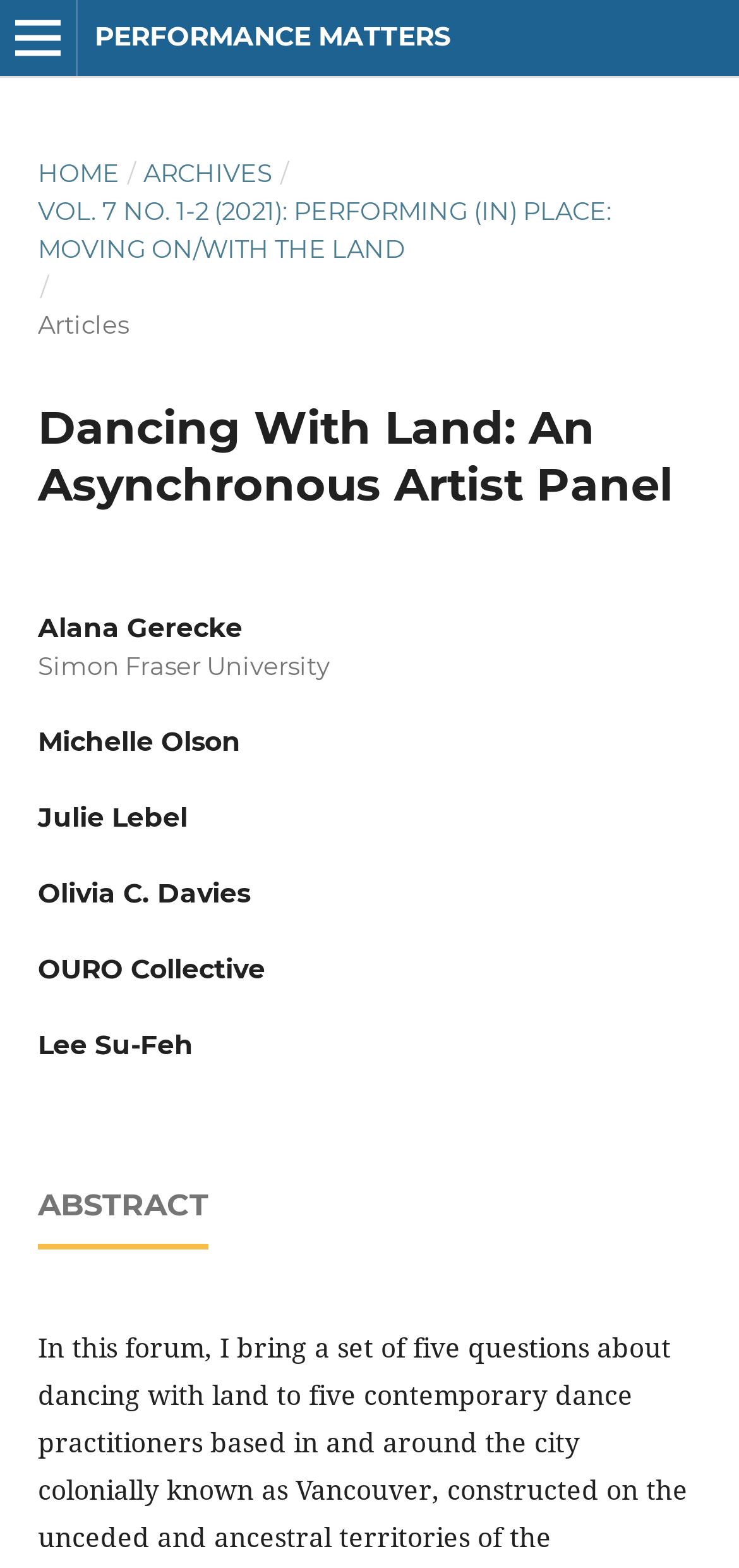What is the section title that comes after the artist list?
Carefully analyze the image and provide a thorough answer to the question.

I looked at the webpage and found the section that comes after the list of artists. The section title is 'ABSTRACT', which is indicated by the heading element with the text 'ABSTRACT'.